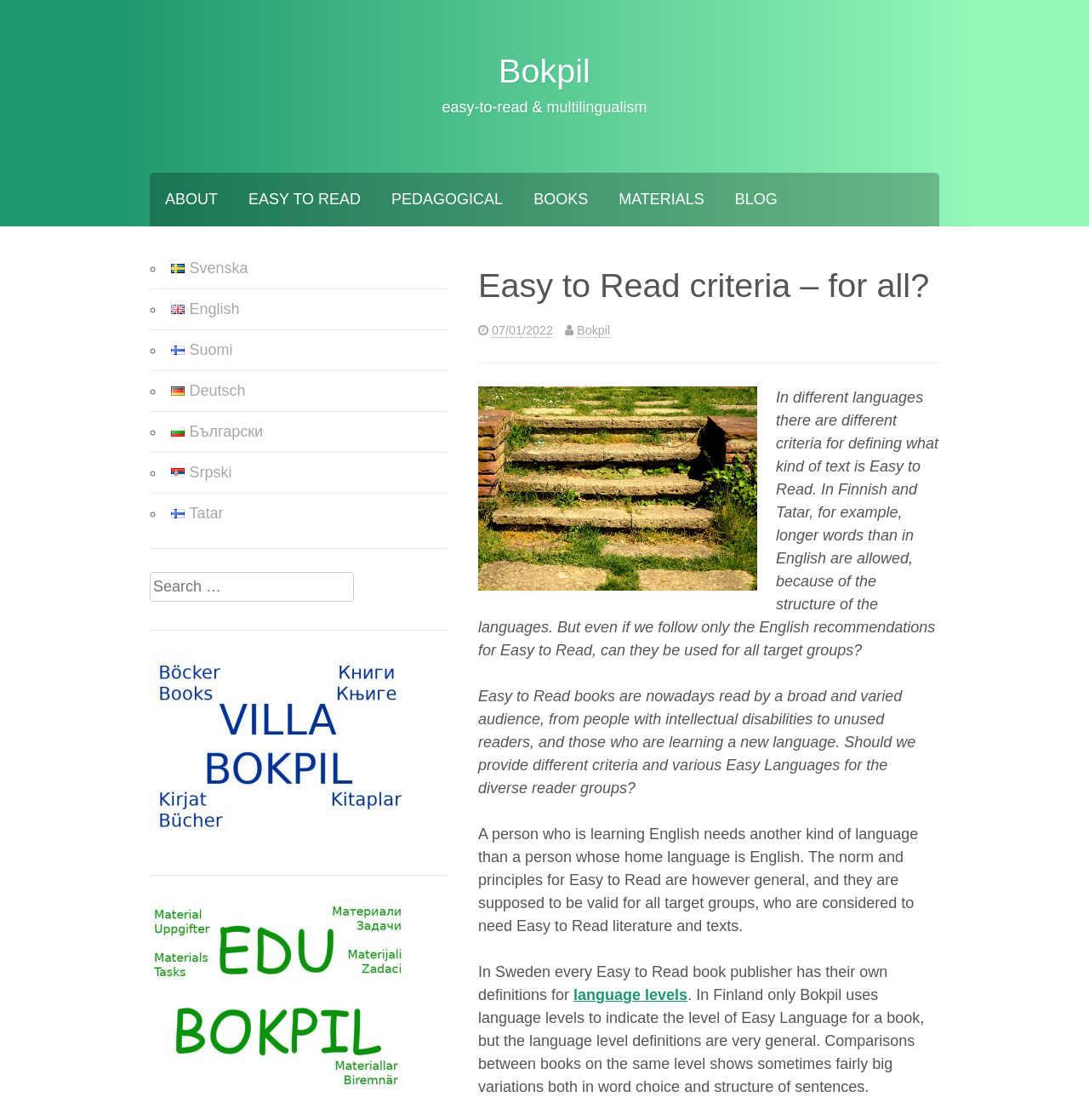Give a detailed account of the webpage's layout and content.

The webpage is titled "Easy to Read criteria – for all? – Bokpil" and has a prominent heading "Bokpil" at the top left corner. Below the heading, there is a link to "Bokpil" and a static text "easy-to-read & multilingualism". 

On the top navigation bar, there are five links: "ABOUT", "EASY TO READ", "PEDAGOGICAL", "BOOKS", and "MATERIALS", followed by "BLOG" on the right. 

The main content of the webpage is divided into two sections. The first section has a heading "Easy to Read criteria – for all?" and a link to the date "07/01/2022". Below the heading, there is a paragraph of text discussing the criteria for defining Easy to Read texts in different languages. 

The second section has a series of static texts discussing the audience for Easy to Read books, including people with intellectual disabilities, unused readers, and those learning a new language. The text also raises questions about providing different criteria and language levels for diverse reader groups. 

On the left side of the webpage, there is a list of languages, including Svenska, English, Suomi, Deutsch, Български, Srpski, and Tatar, each with a bullet point marker. Below the list, there is a search box with a label "Search for:". 

At the bottom of the webpage, there is a link to "Villa Bokpil books" with an accompanying image, and another link with no text.